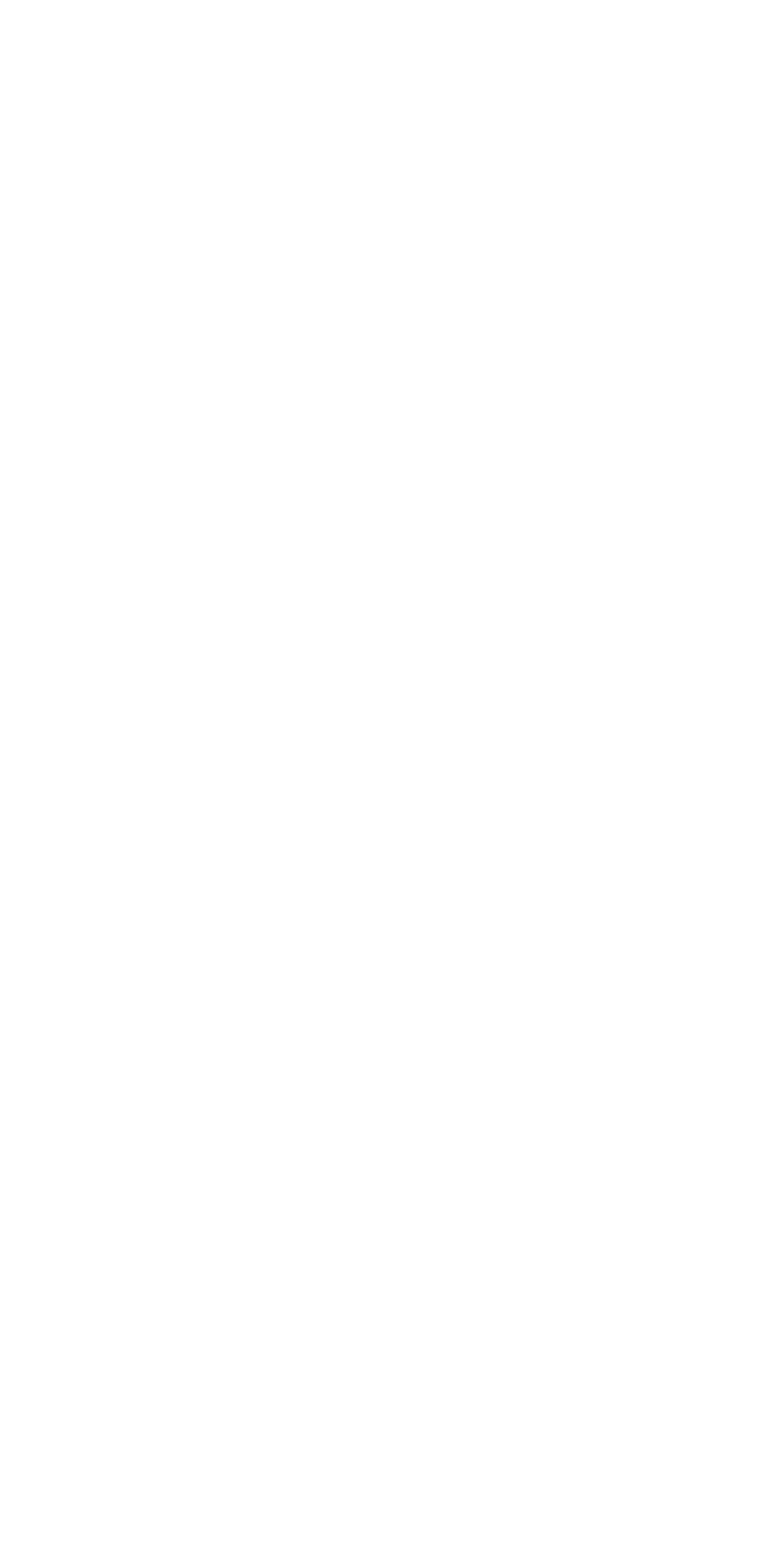Given the description The Farming Insider, predict the bounding box coordinates of the UI element. Ensure the coordinates are in the format (top-left x, top-left y, bottom-right x, bottom-right y) and all values are between 0 and 1.

[0.433, 0.803, 0.874, 0.834]